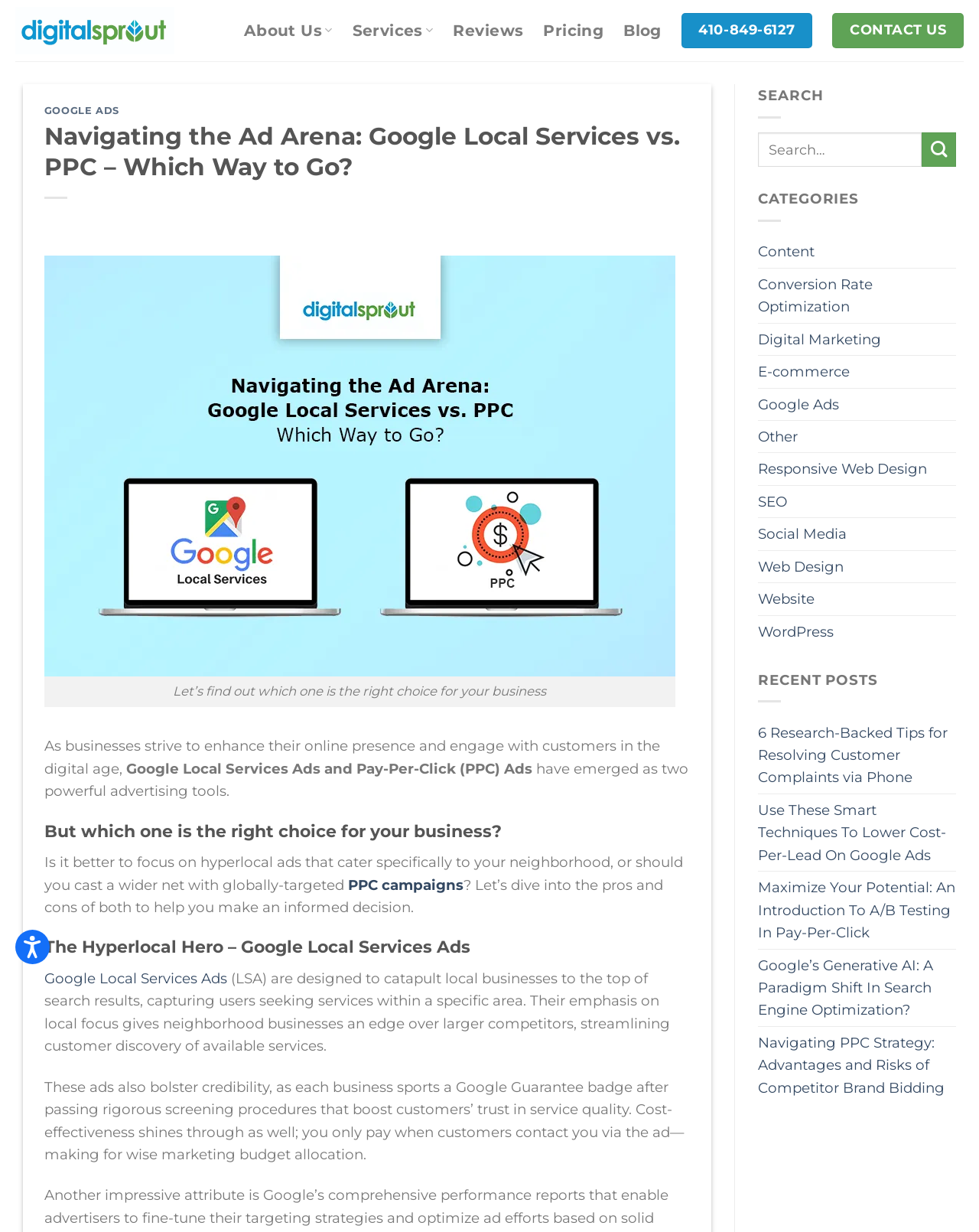What is the main topic of this webpage?
Respond to the question with a well-detailed and thorough answer.

The webpage is focused on comparing Google Local Services Ads and Pay-Per-Click (PPC) Ads, discussing their pros and cons, and helping businesses decide which one is the right choice for them.